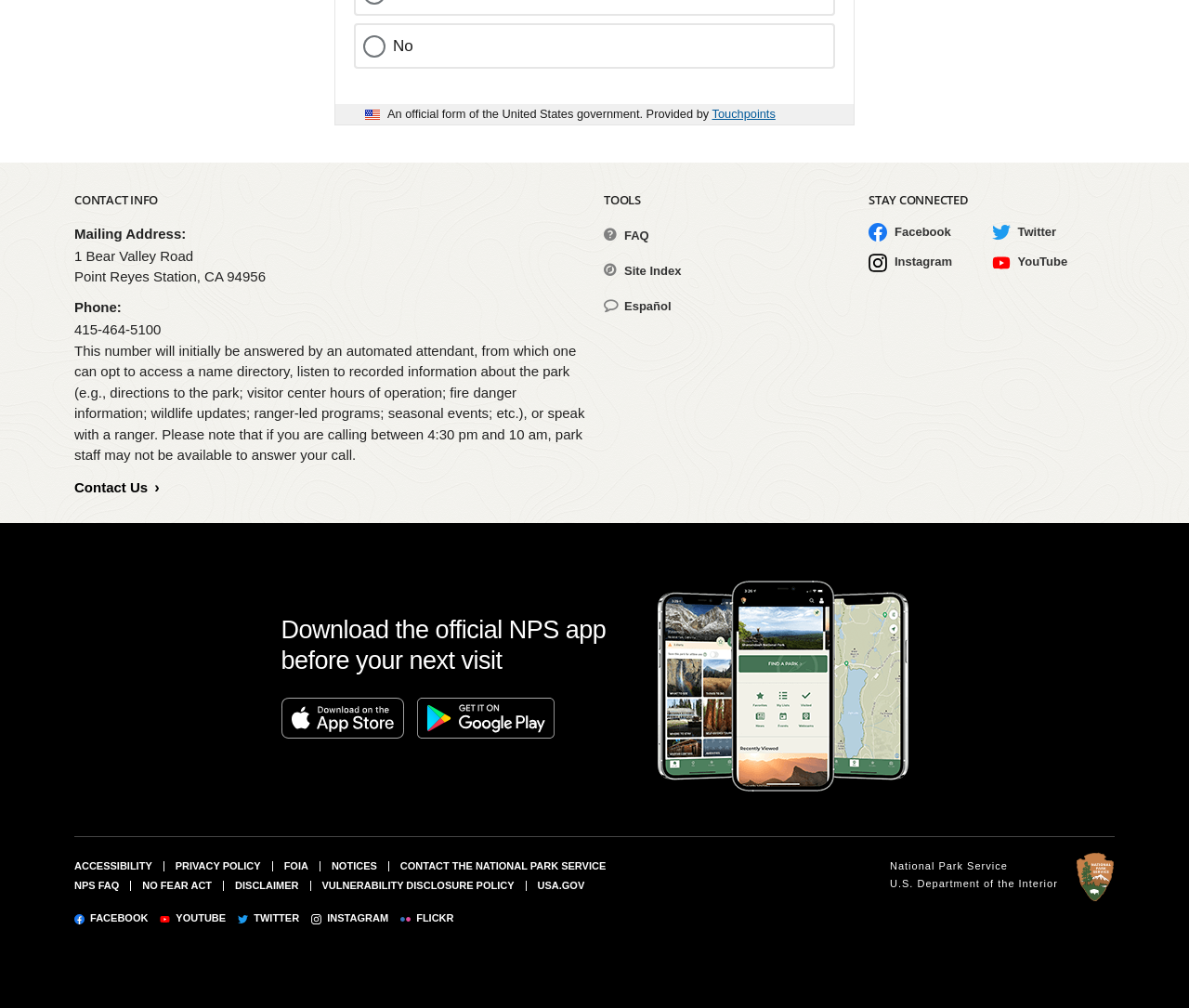What can you do on the official NPS app?
From the details in the image, provide a complete and detailed answer to the question.

I found a section promoting the official NPS app, but it doesn't explicitly state what you can do on the app. It only mentions to download it before your next visit.